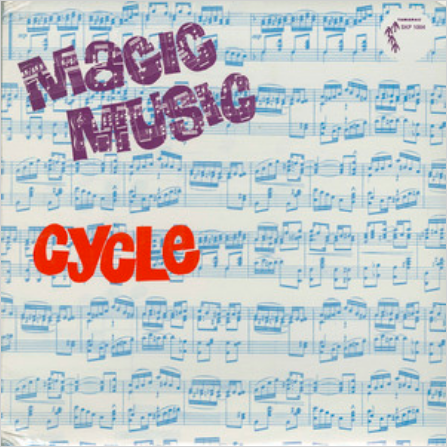What is the background of the album cover?
Please answer the question with a single word or phrase, referencing the image.

Musical notes and sheet music